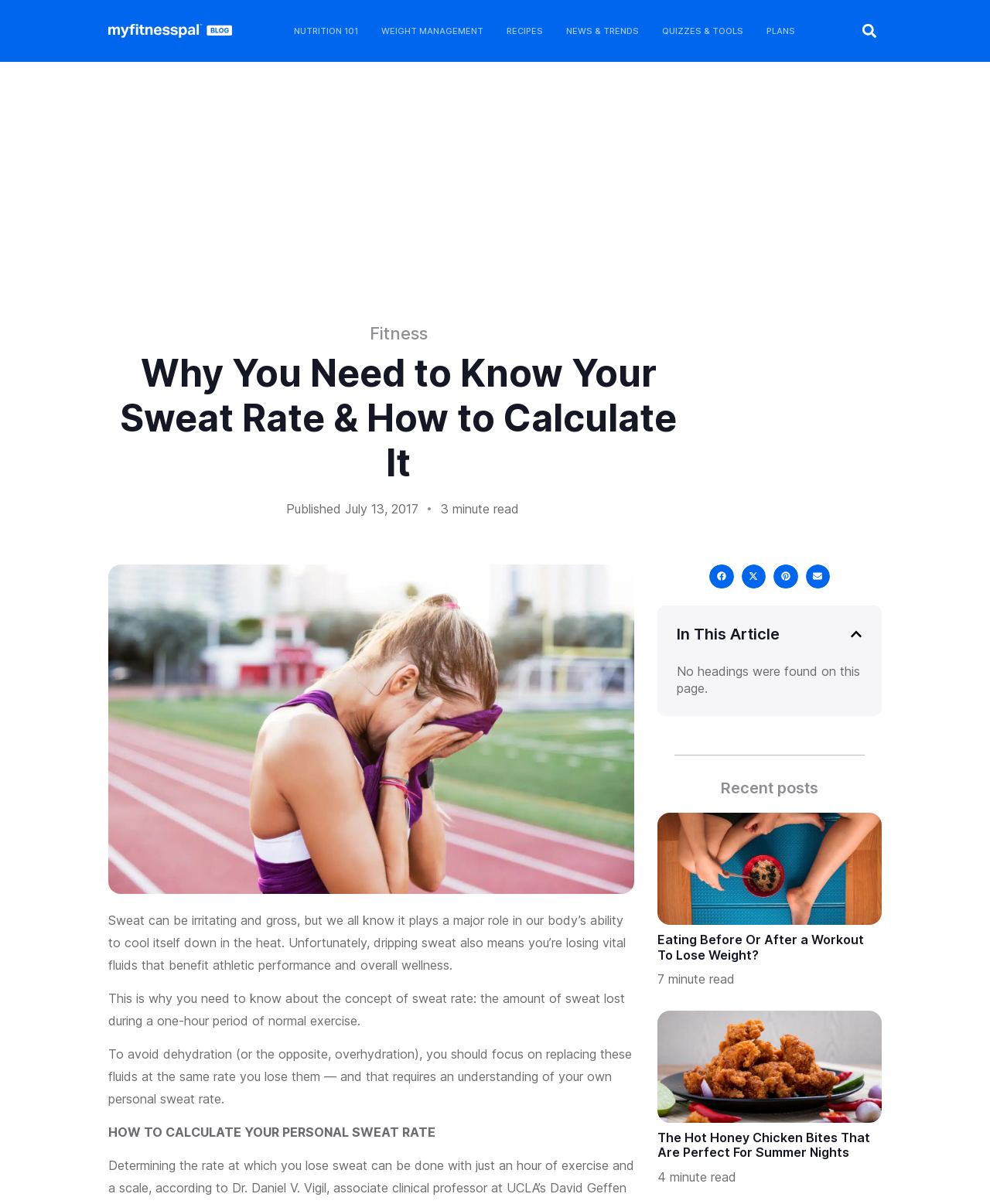Find the bounding box coordinates of the element you need to click on to perform this action: 'Share on facebook'. The coordinates should be represented by four float values between 0 and 1, in the format [left, top, right, bottom].

[0.716, 0.469, 0.741, 0.489]